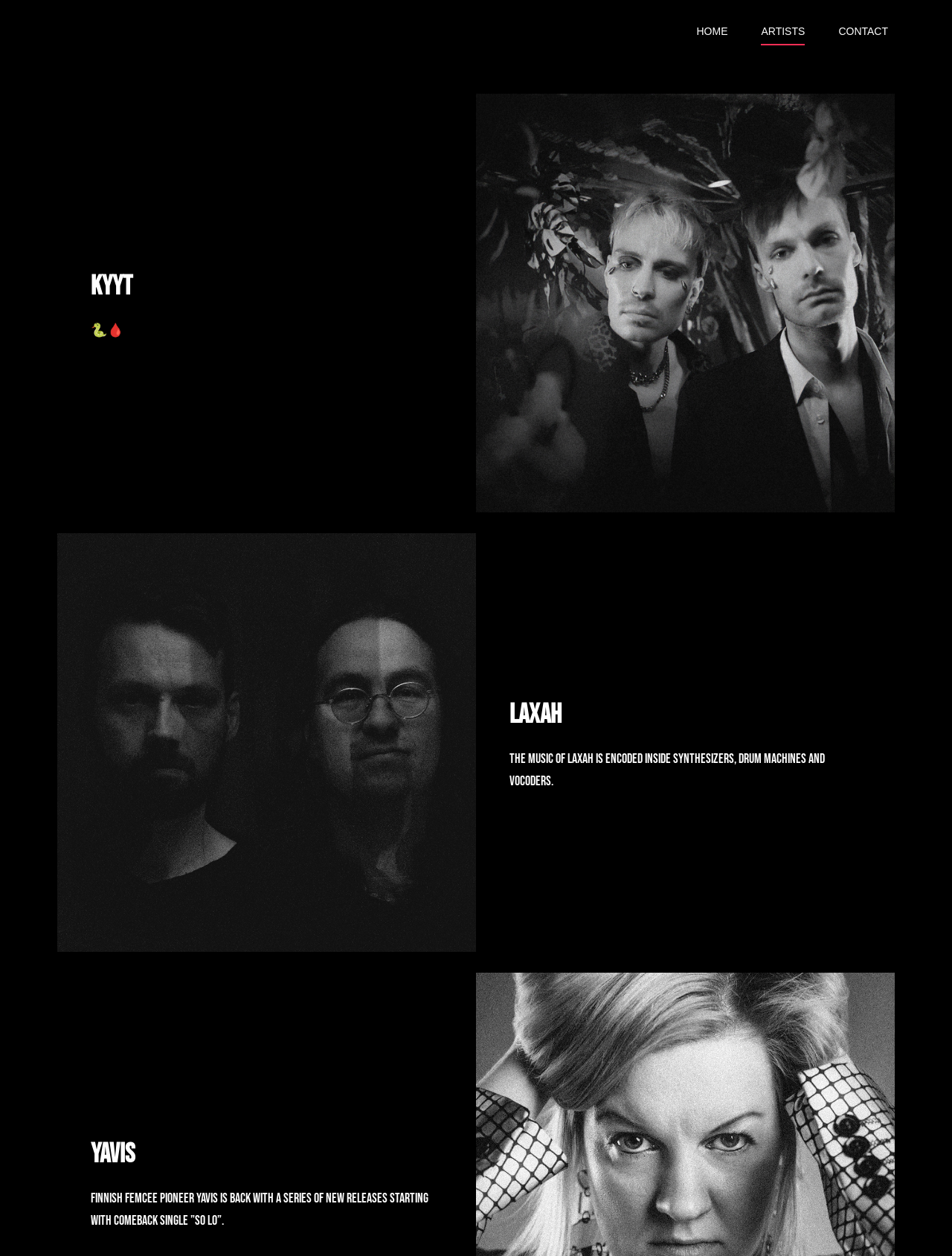Answer briefly with one word or phrase:
What is the name of the artist described in the second figure?

LAXAH